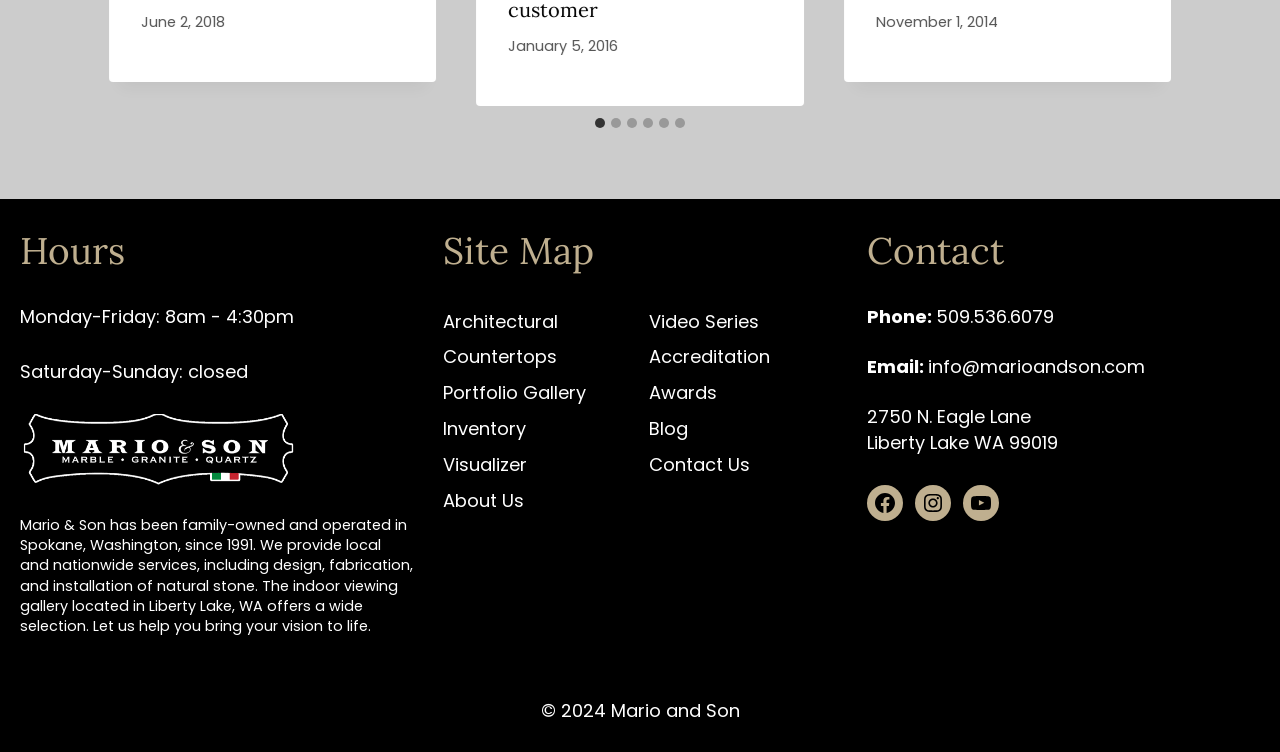Locate the bounding box coordinates of the element I should click to achieve the following instruction: "Check hours".

[0.016, 0.404, 0.23, 0.437]